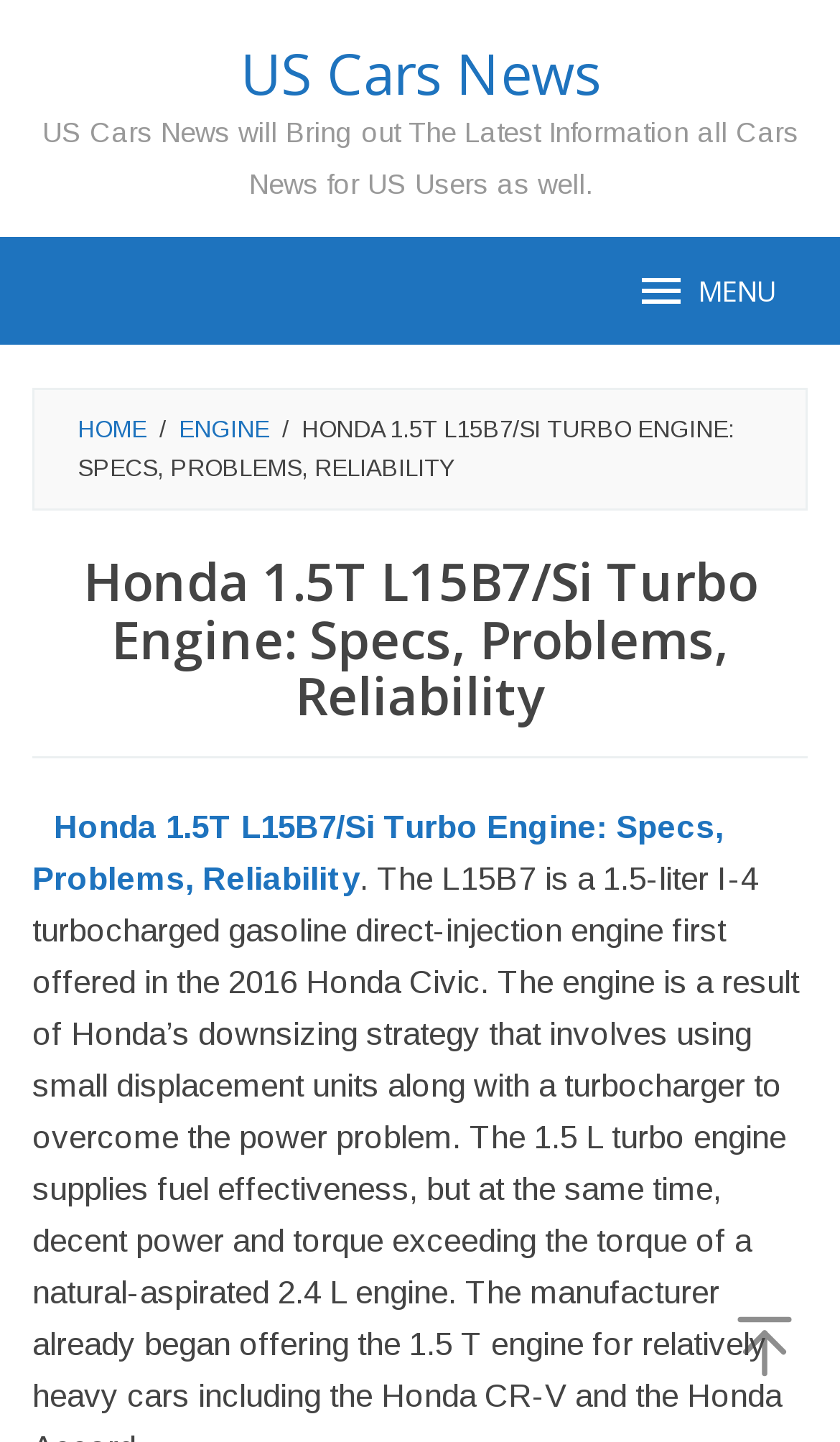What is the focus of the webpage?
Please answer the question with as much detail as possible using the screenshot.

The focus of the webpage can be determined by looking at the header elements, which indicate that the webpage is about the 'Honda 1.5T L15B7/Si Turbo Engine', specifically its specs, problems, and reliability.